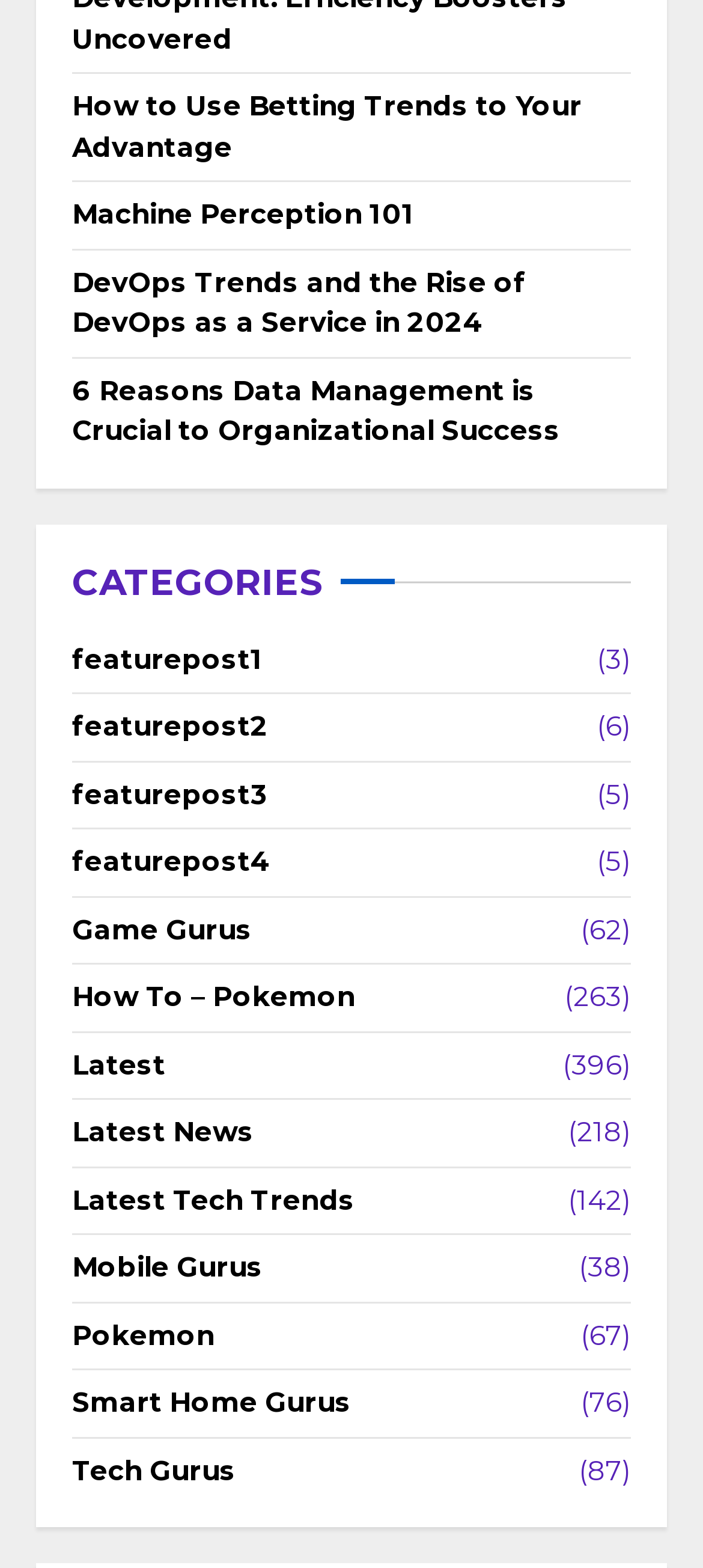What is the name of the category with 38 posts?
Please describe in detail the information shown in the image to answer the question.

I examined the webpage and found that the category with 38 posts is 'Mobile Gurus', which is located near the bottom of the list of categories.